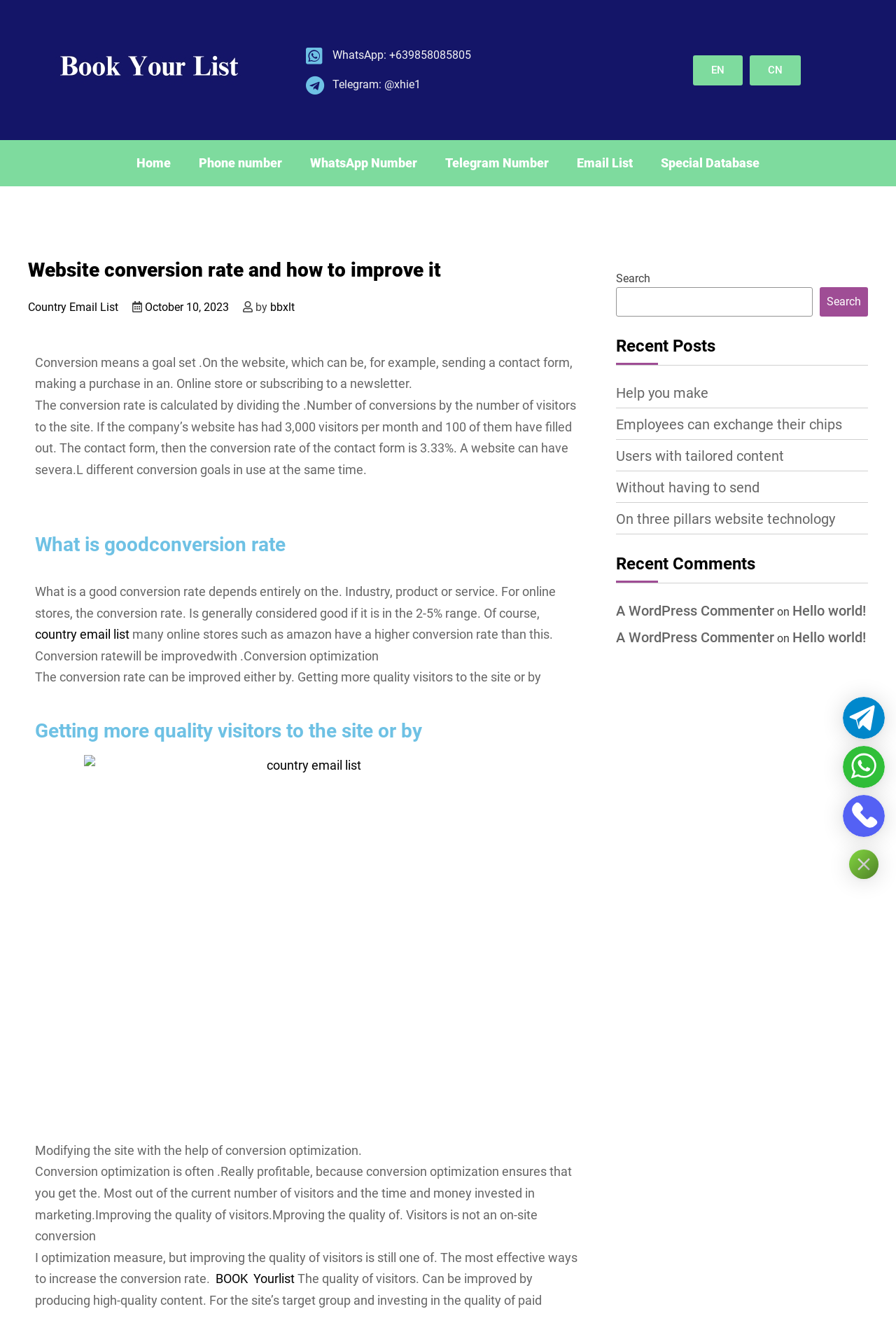Please find and generate the text of the main heading on the webpage.

Website conversion rate and how to improve it